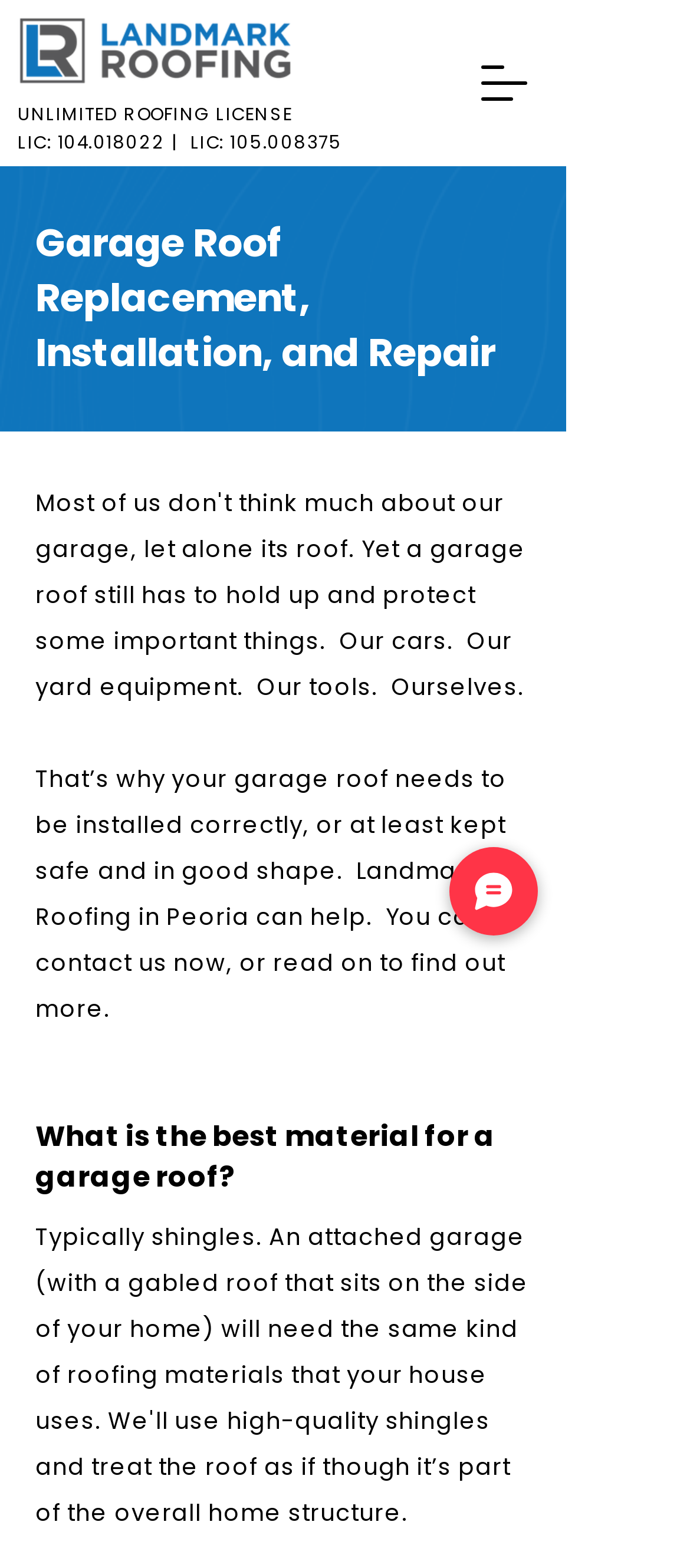What is the focus of Landmark Roofing?
Can you provide an in-depth and detailed response to the question?

Based on the webpage content, it is clear that Landmark Roofing focuses on garage roofs, as they provide services such as replacement, installation, and repair. The heading 'Garage Roof Replacement, Installation, and Repair' and the text 'That’s why your garage roof needs to be installed correctly, or at least kept safe and in good shape.' support this conclusion.